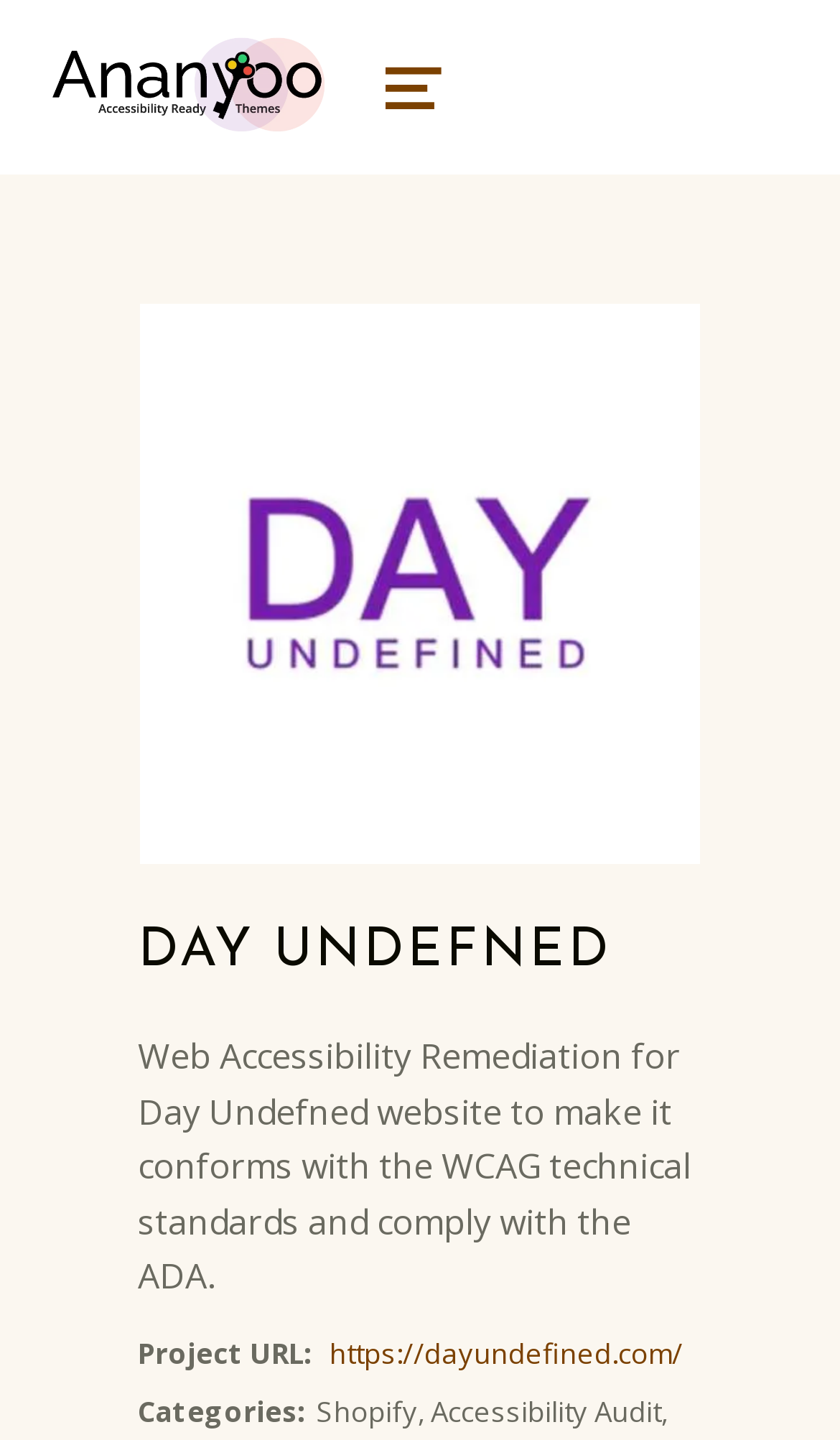Using the information in the image, give a detailed answer to the following question: What is the purpose of the website?

I found the answer by reading the static text element with the text 'Web Accessibility Remediation for Day Undefned website to make it conforms with the WCAG technical standards and comply with the ADA.' and bounding box coordinates [0.164, 0.717, 0.823, 0.903].